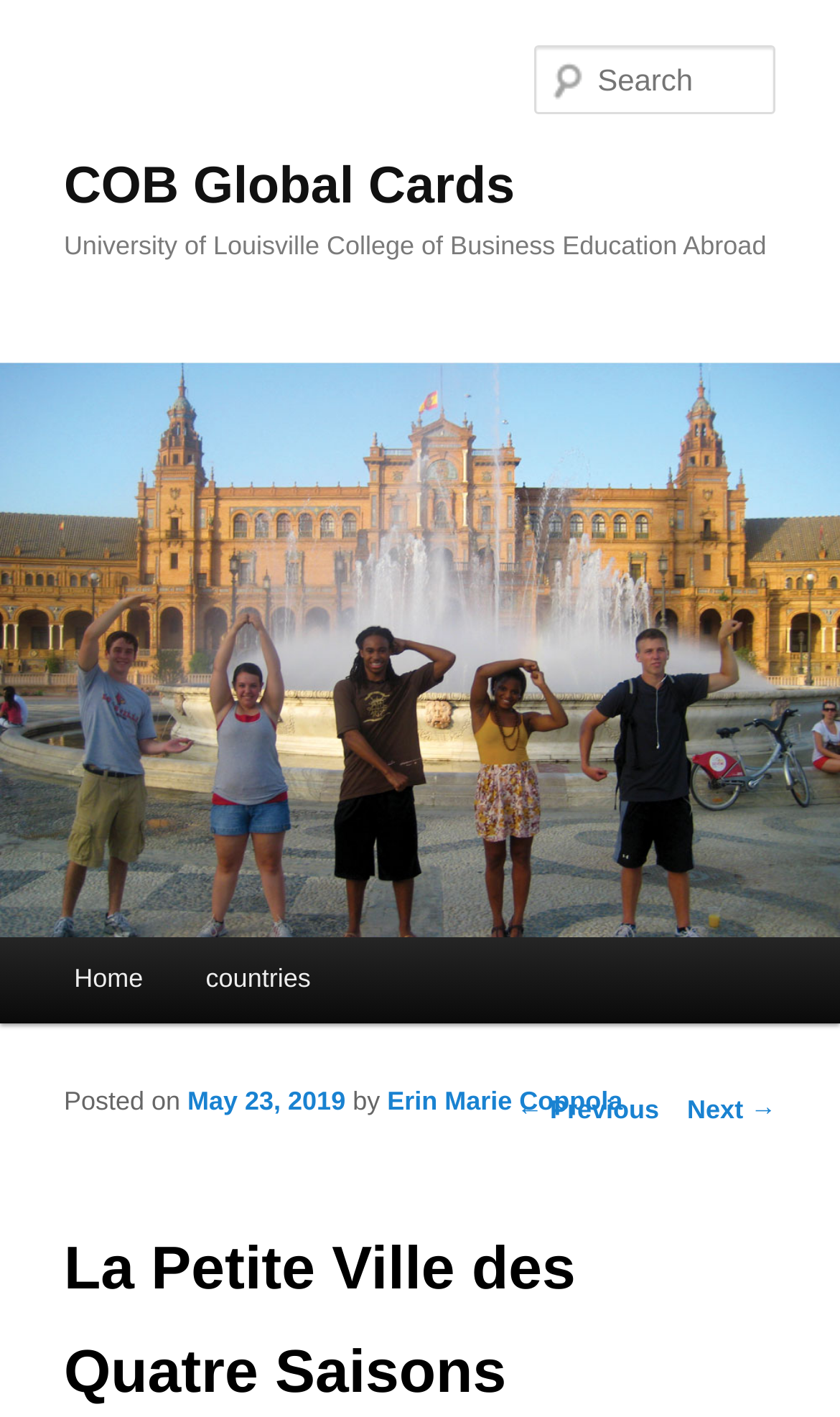Give a concise answer using only one word or phrase for this question:
What is the purpose of the textbox?

Search